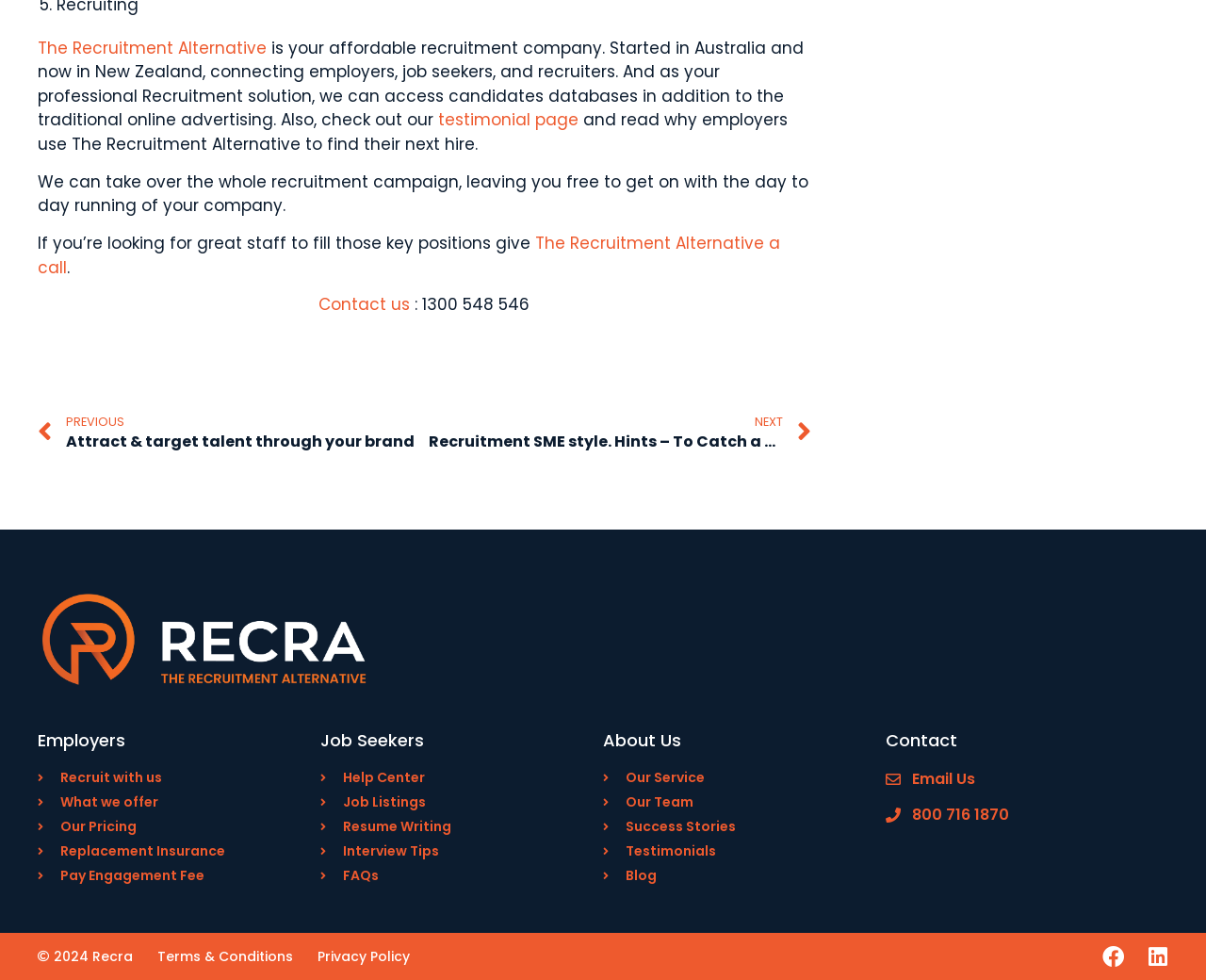Determine the bounding box coordinates for the region that must be clicked to execute the following instruction: "Click on 'The Recruitment Alternative'".

[0.031, 0.037, 0.221, 0.06]